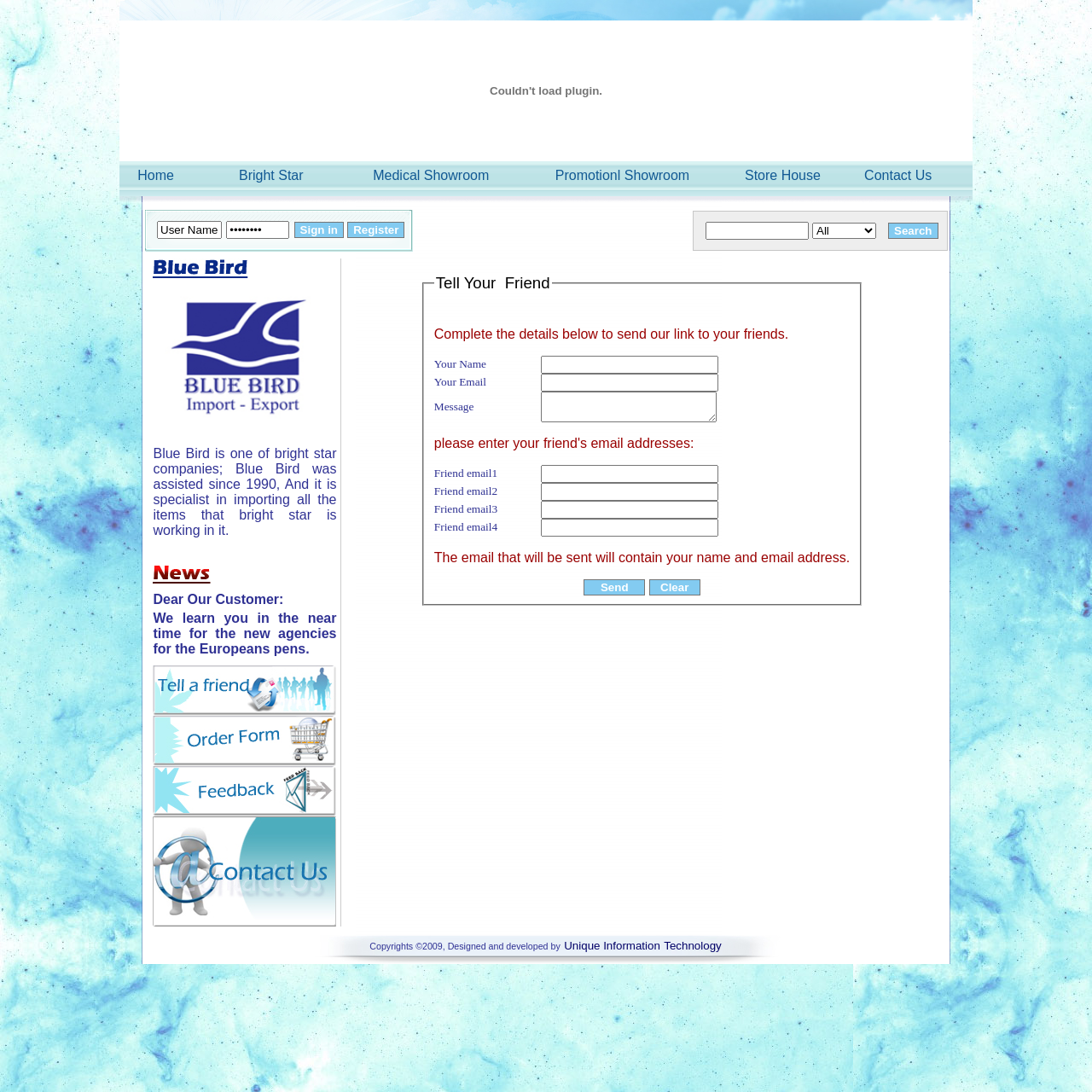Please identify the bounding box coordinates of the region to click in order to complete the task: "Search for something". The coordinates must be four float numbers between 0 and 1, specified as [left, top, right, bottom].

[0.646, 0.203, 0.741, 0.219]